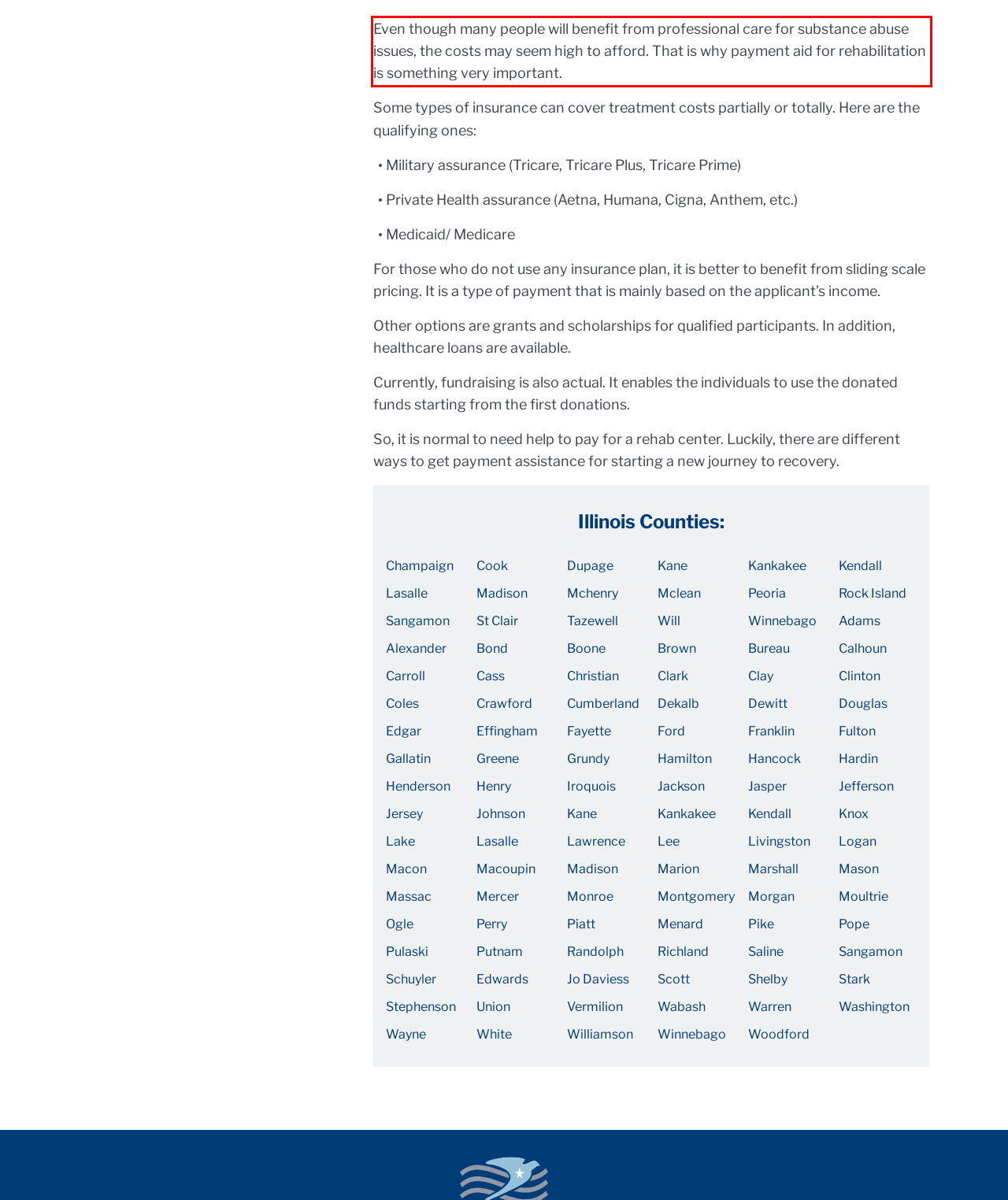Please examine the screenshot of the webpage and read the text present within the red rectangle bounding box.

Even though many people will benefit from professional care for substance abuse issues, the costs may seem high to afford. That is why payment aid for rehabilitation is something very important.